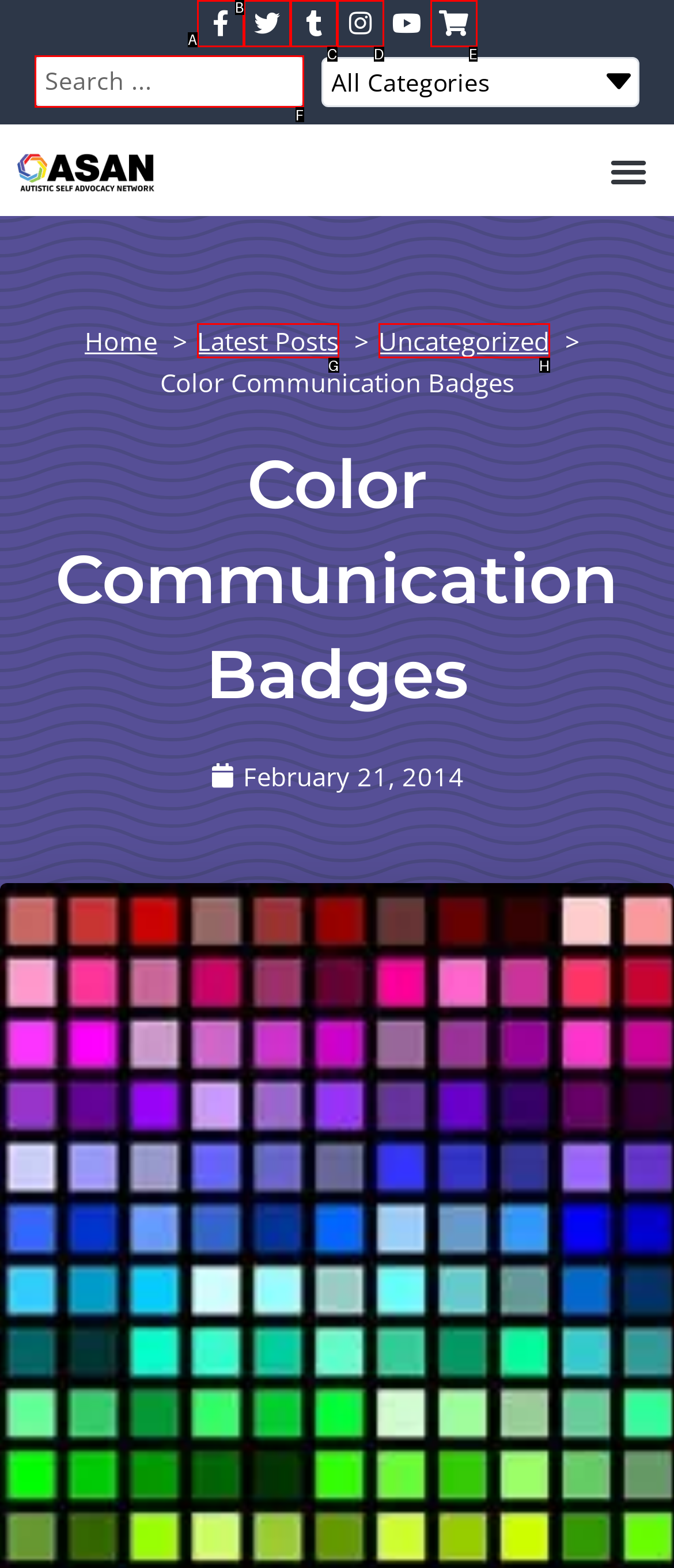Determine the option that best fits the description: Latest Posts
Reply with the letter of the correct option directly.

G